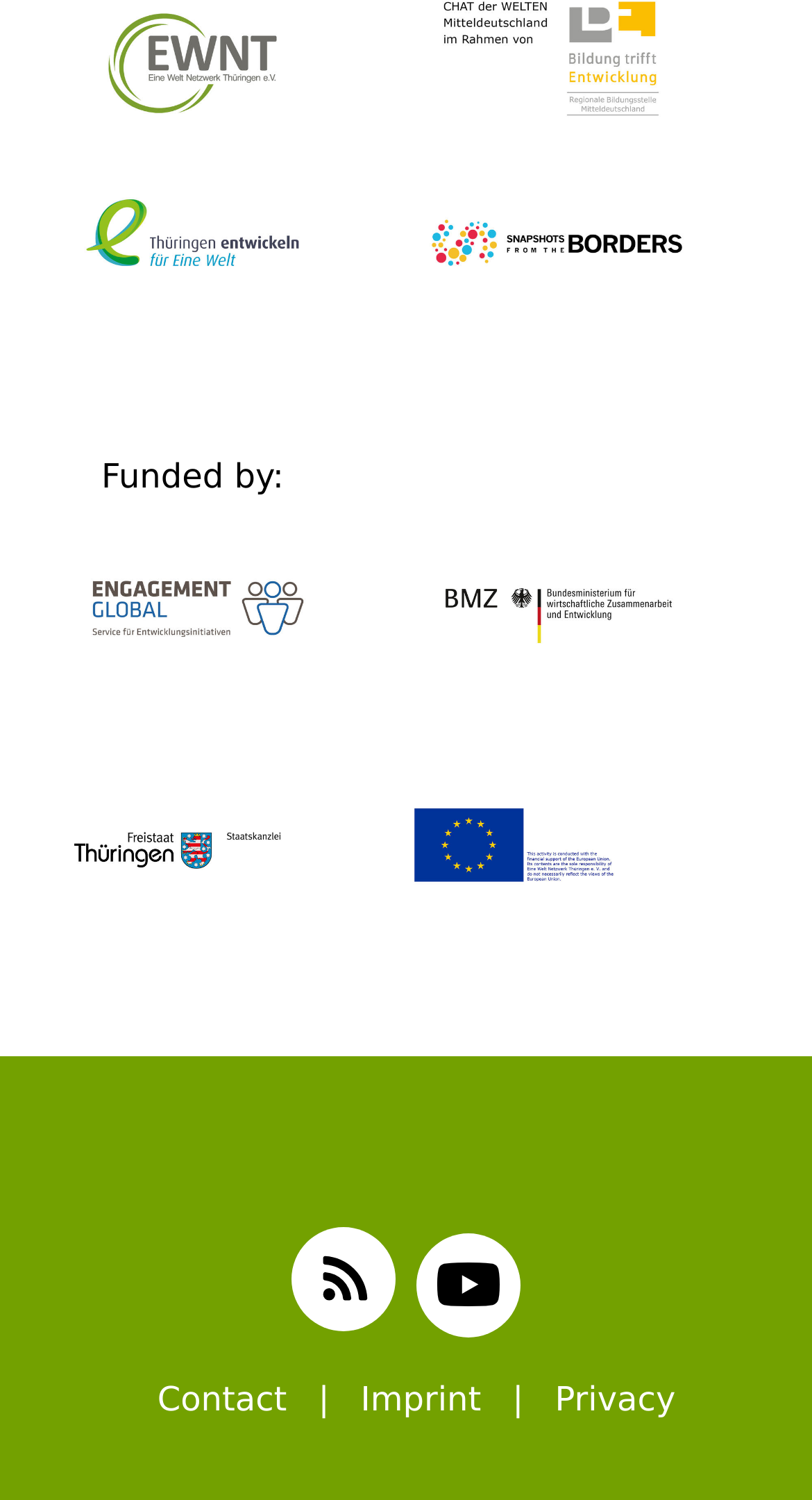Predict the bounding box of the UI element that fits this description: "aria-label="RSS" title="RSS"".

[0.36, 0.818, 0.488, 0.887]